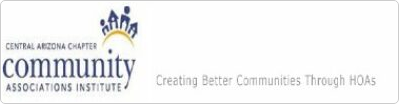Give an elaborate caption for the image.

The image features the logo of the Central Arizona Chapter of the Community Associations Institute, an organization dedicated to fostering better communities through homeowners associations (HOAs). The logo displays stylized figures under a sun-like emblem, symbolizing unity and community spirit. Below the logo, the slogan reads "Creating Better Communities Through HOAs," emphasizing the institute's commitment to enhancing community living and management. The overall design reflects a professional and inviting appearance, aligning with the organization's mission to support and educate communities in Arizona.